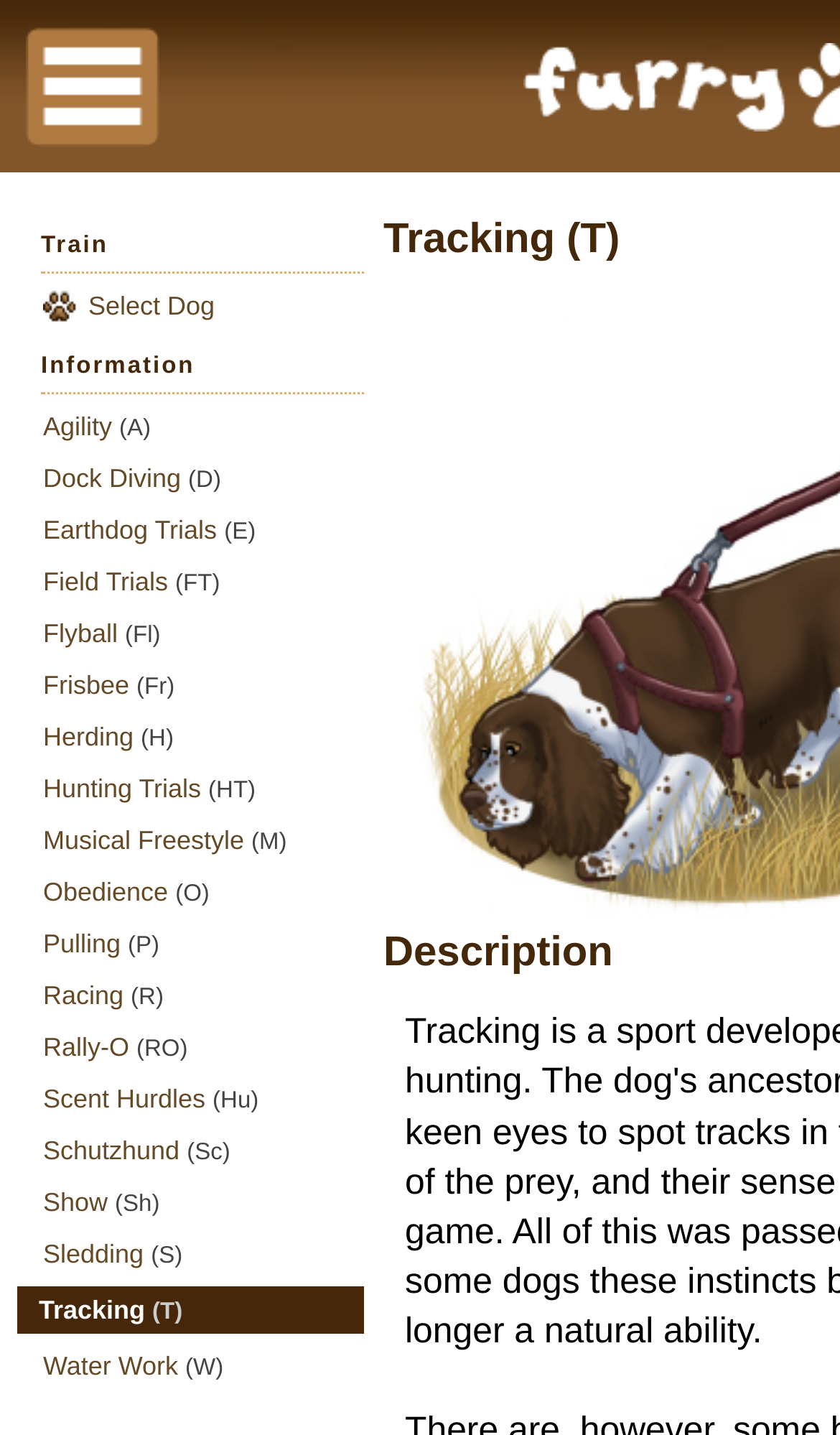Identify the bounding box coordinates for the region to click in order to carry out this instruction: "Go to Tracking page". Provide the coordinates using four float numbers between 0 and 1, formatted as [left, top, right, bottom].

[0.046, 0.899, 0.408, 0.926]